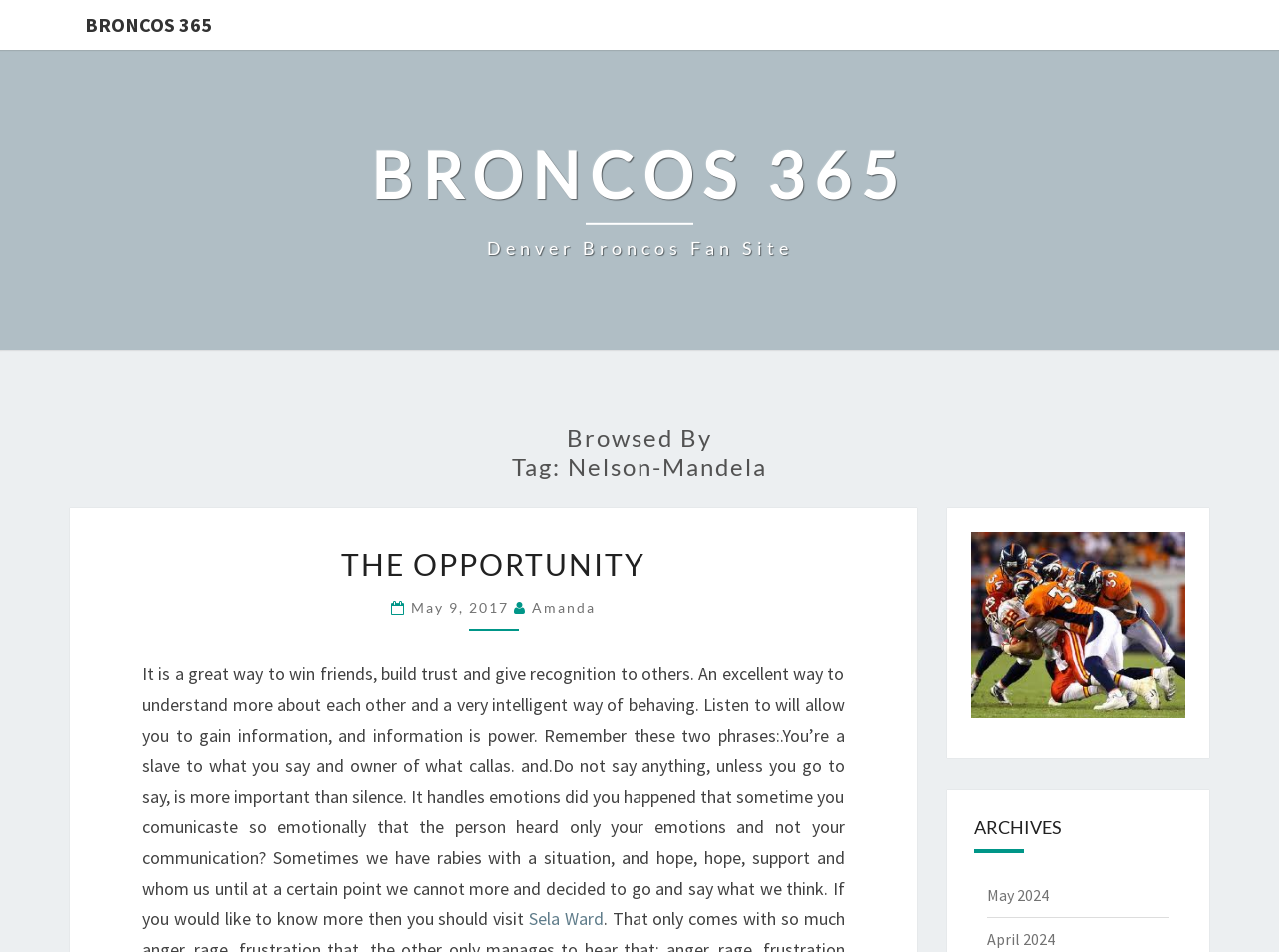Determine the bounding box coordinates of the element's region needed to click to follow the instruction: "Click on BRONCOS 365". Provide these coordinates as four float numbers between 0 and 1, formatted as [left, top, right, bottom].

[0.055, 0.0, 0.177, 0.052]